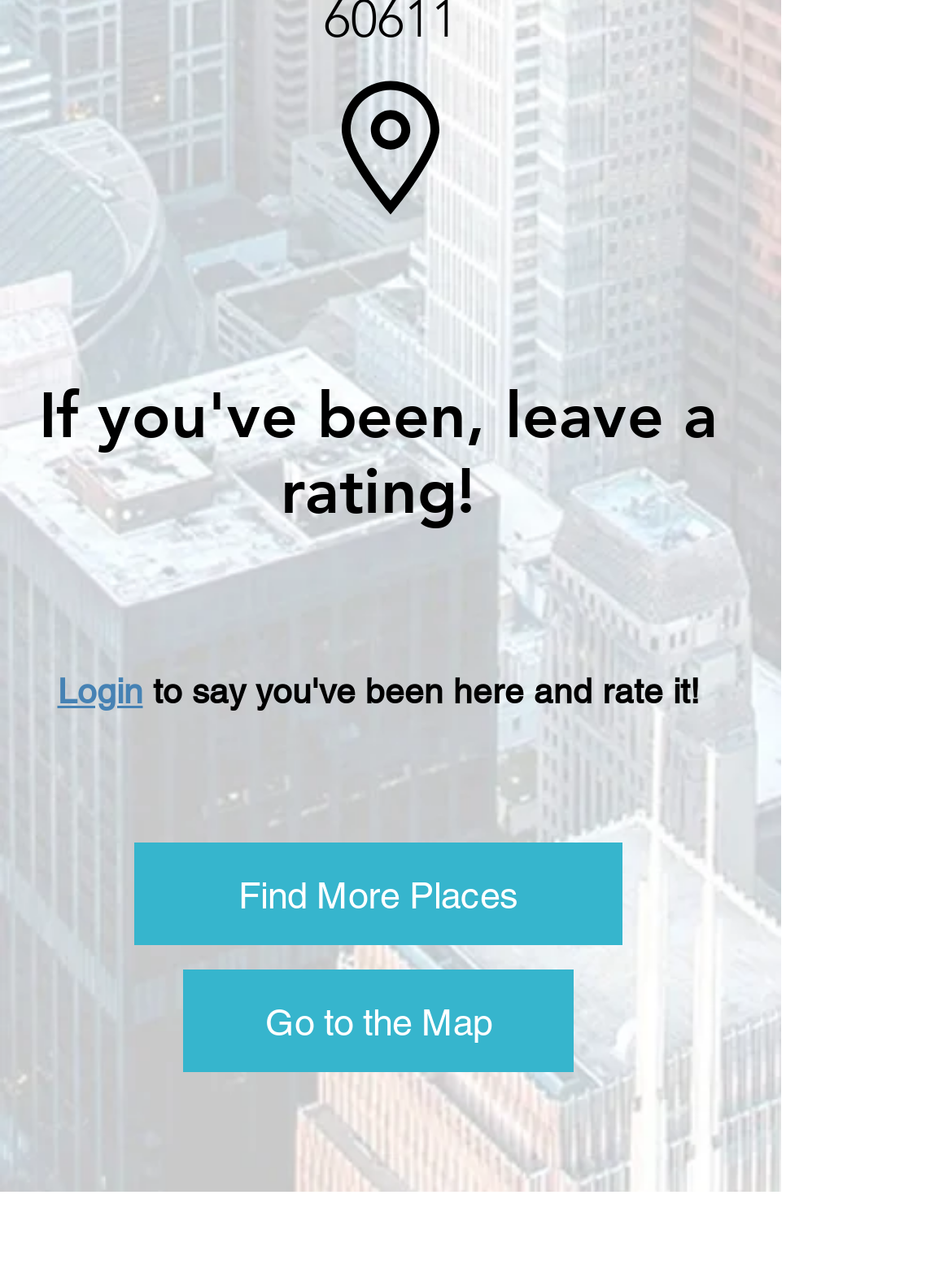Find the bounding box coordinates for the HTML element specified by: "Find More Places".

[0.141, 0.666, 0.654, 0.747]